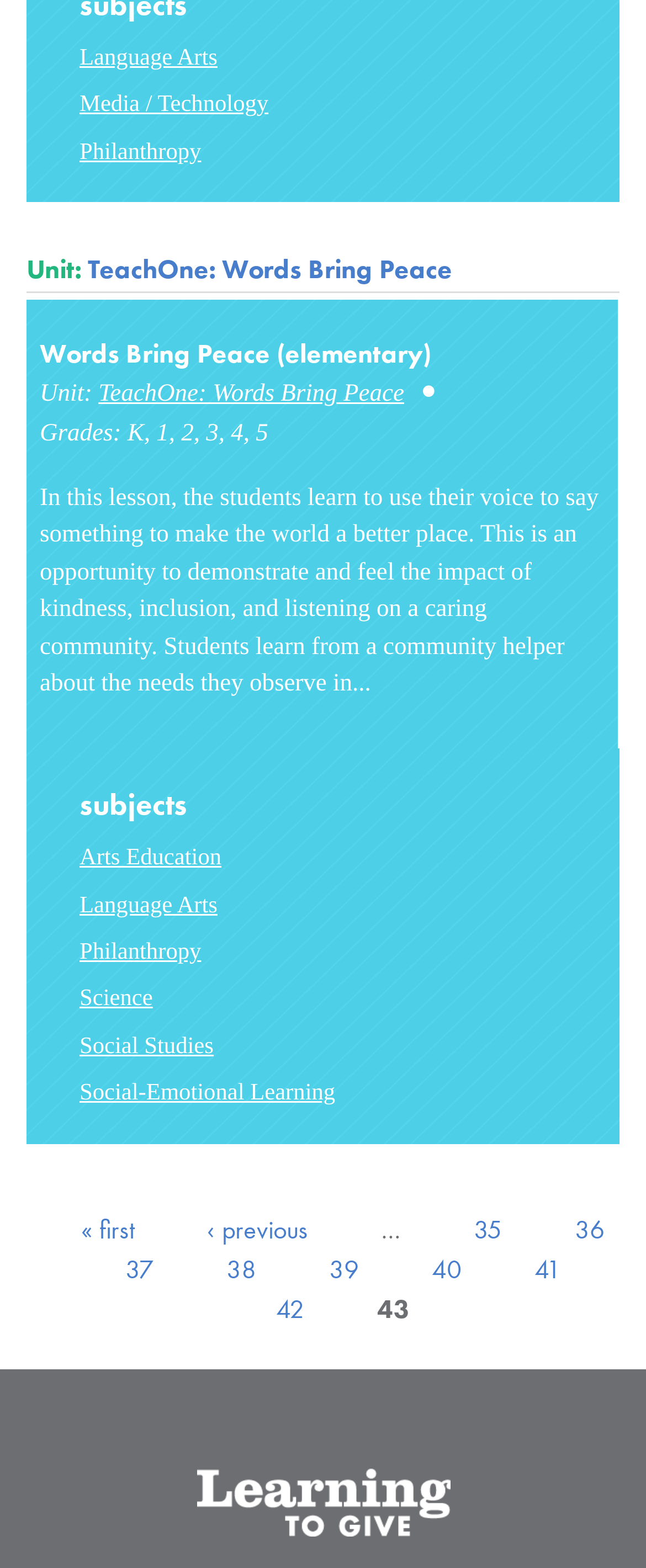Locate the bounding box coordinates of the element that should be clicked to fulfill the instruction: "Go to page 35".

[0.733, 0.844, 0.777, 0.866]